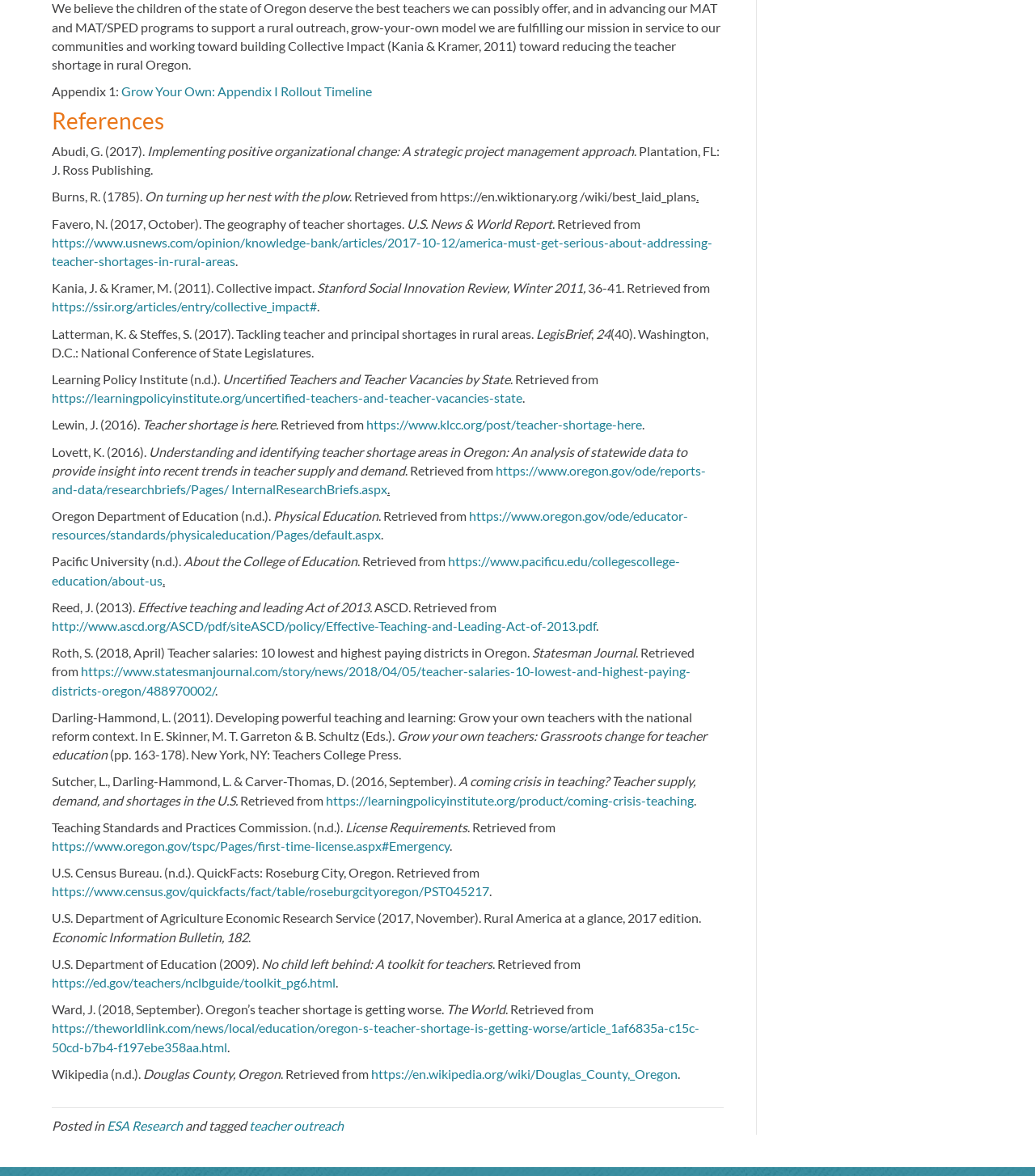What is the name of the college mentioned in the webpage?
Refer to the image and answer the question using a single word or phrase.

Pacific University